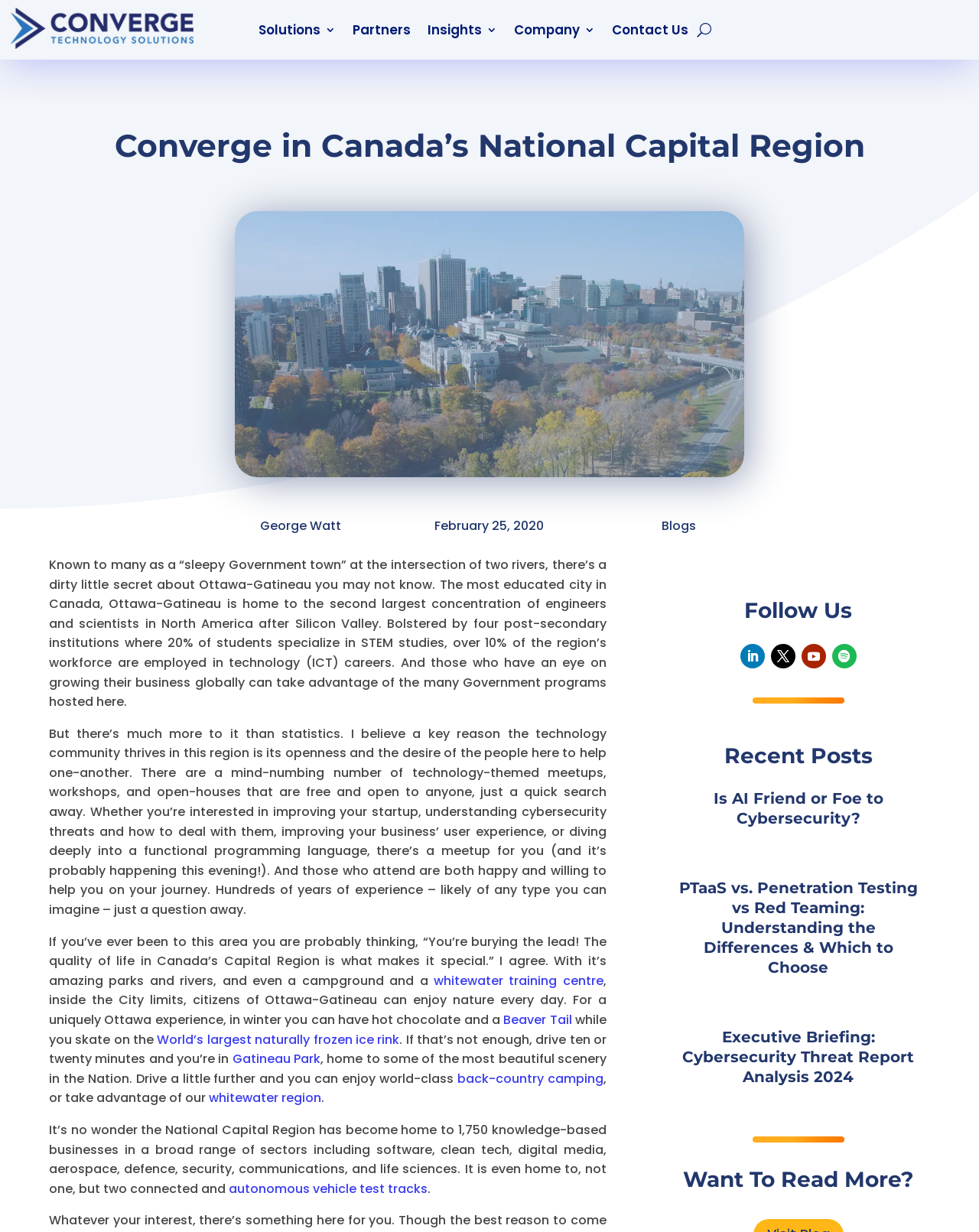From the webpage screenshot, predict the bounding box coordinates (top-left x, top-left y, bottom-right x, bottom-right y) for the UI element described here: Partners

[0.361, 0.02, 0.42, 0.034]